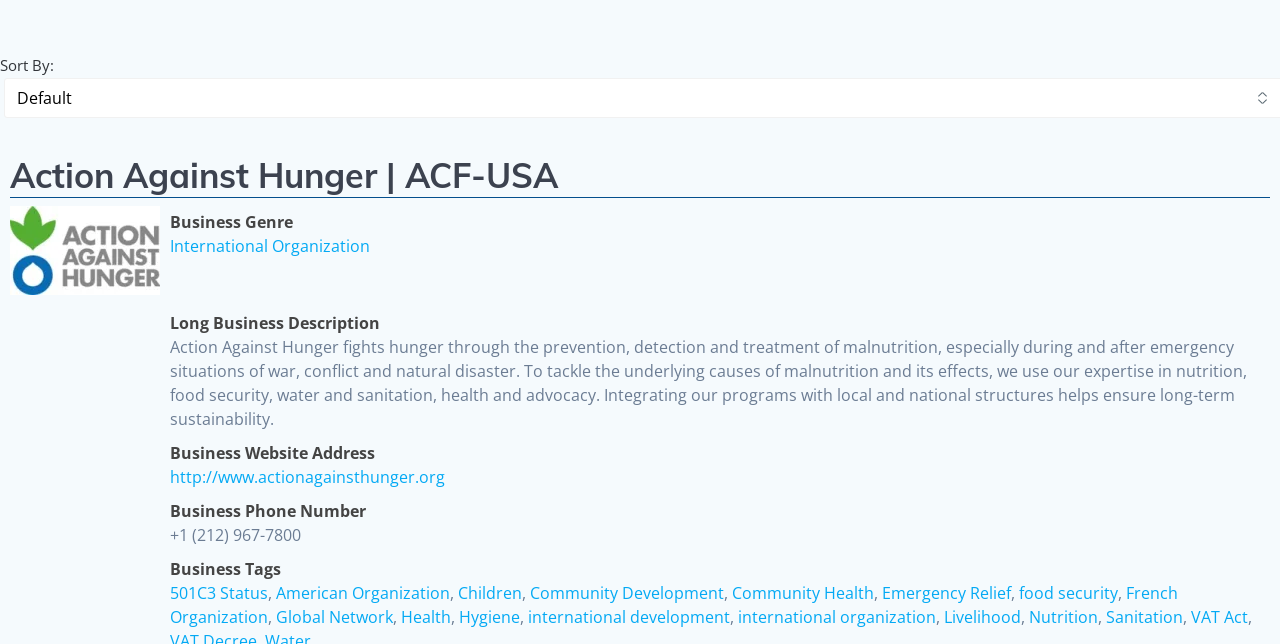Given the webpage screenshot and the description, determine the bounding box coordinates (top-left x, top-left y, bottom-right x, bottom-right y) that define the location of the UI element matching this description: aria-label="White Instagram Icon"

None